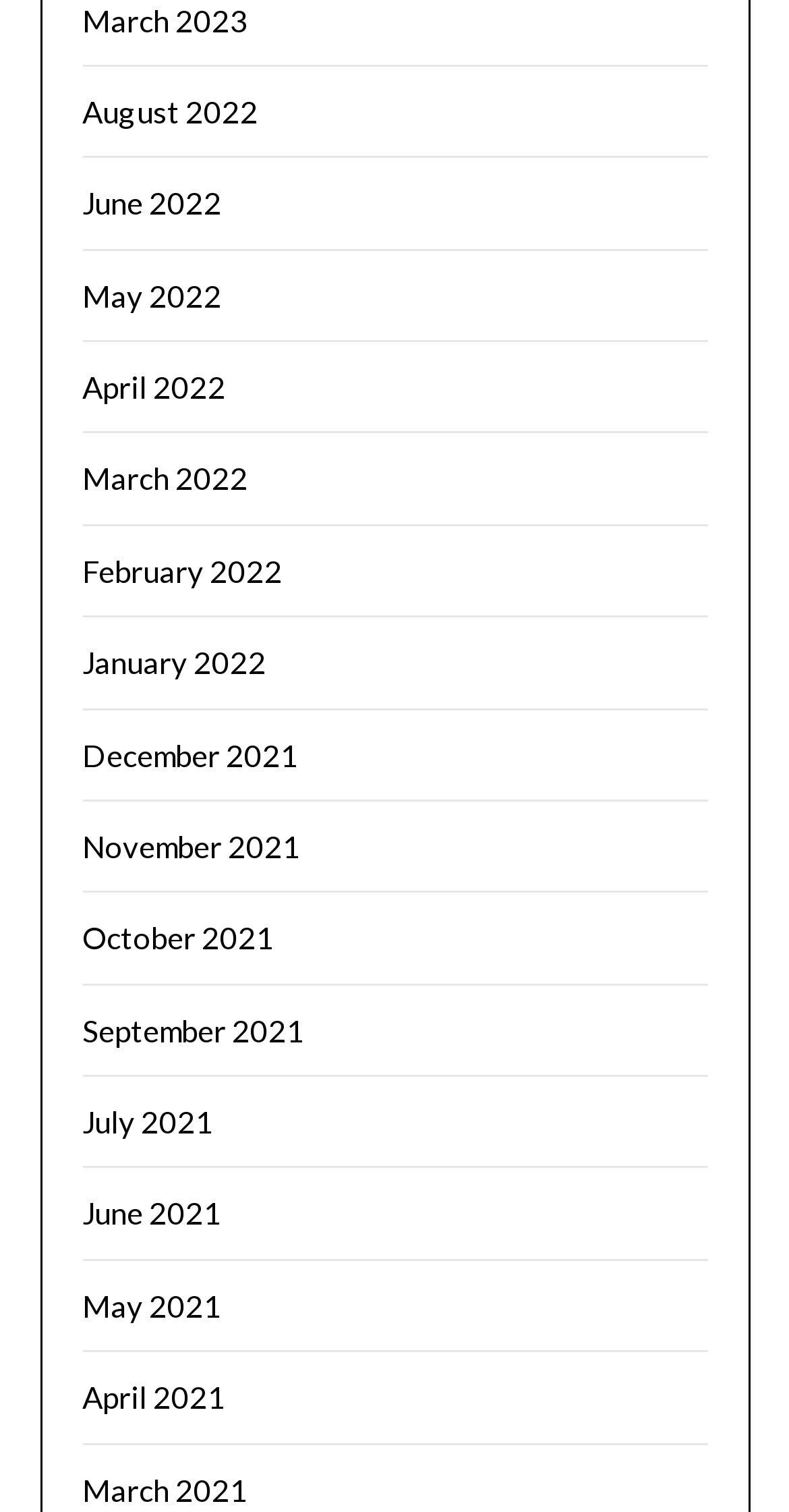Are the months listed in chronological order?
Please give a detailed and elaborate answer to the question.

I can examine the list of links and see that the months are listed in chronological order, with the most recent month first and the earliest month last.